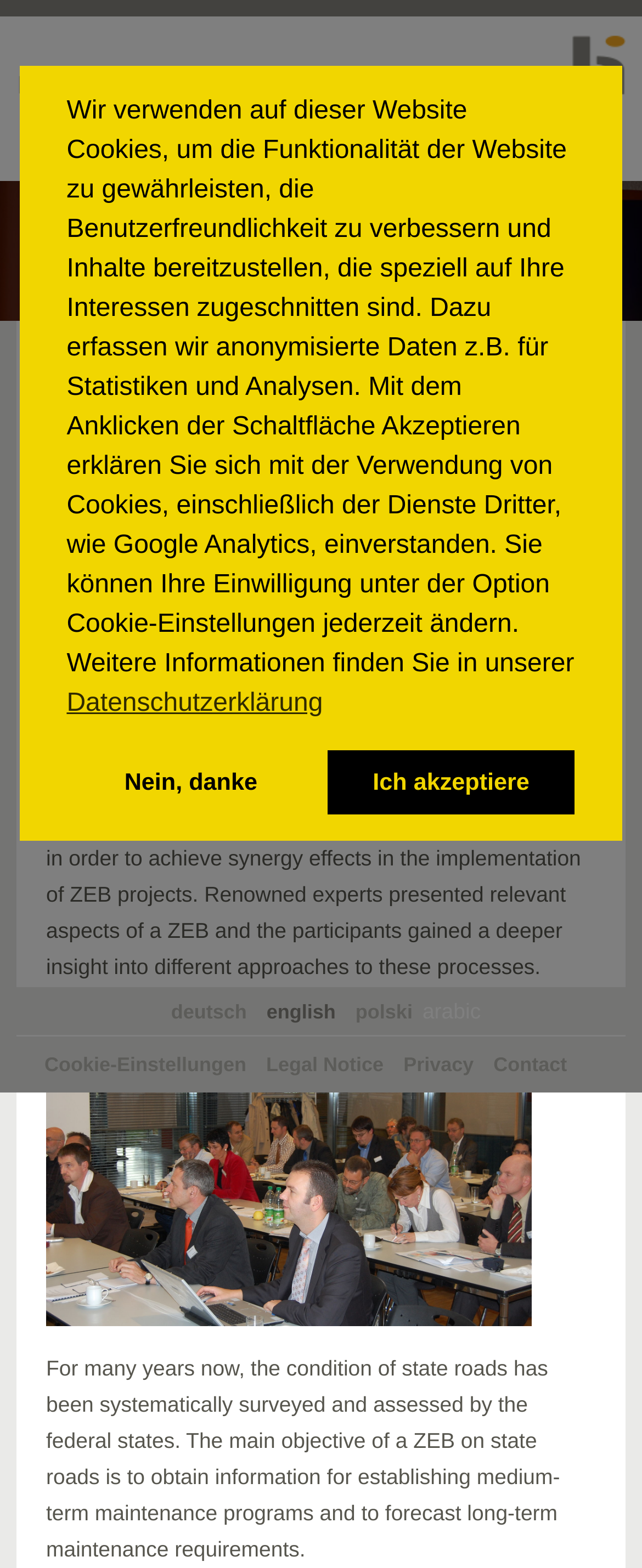Please predict the bounding box coordinates of the element's region where a click is necessary to complete the following instruction: "go to about clinfowiki". The coordinates should be represented by four float numbers between 0 and 1, i.e., [left, top, right, bottom].

None